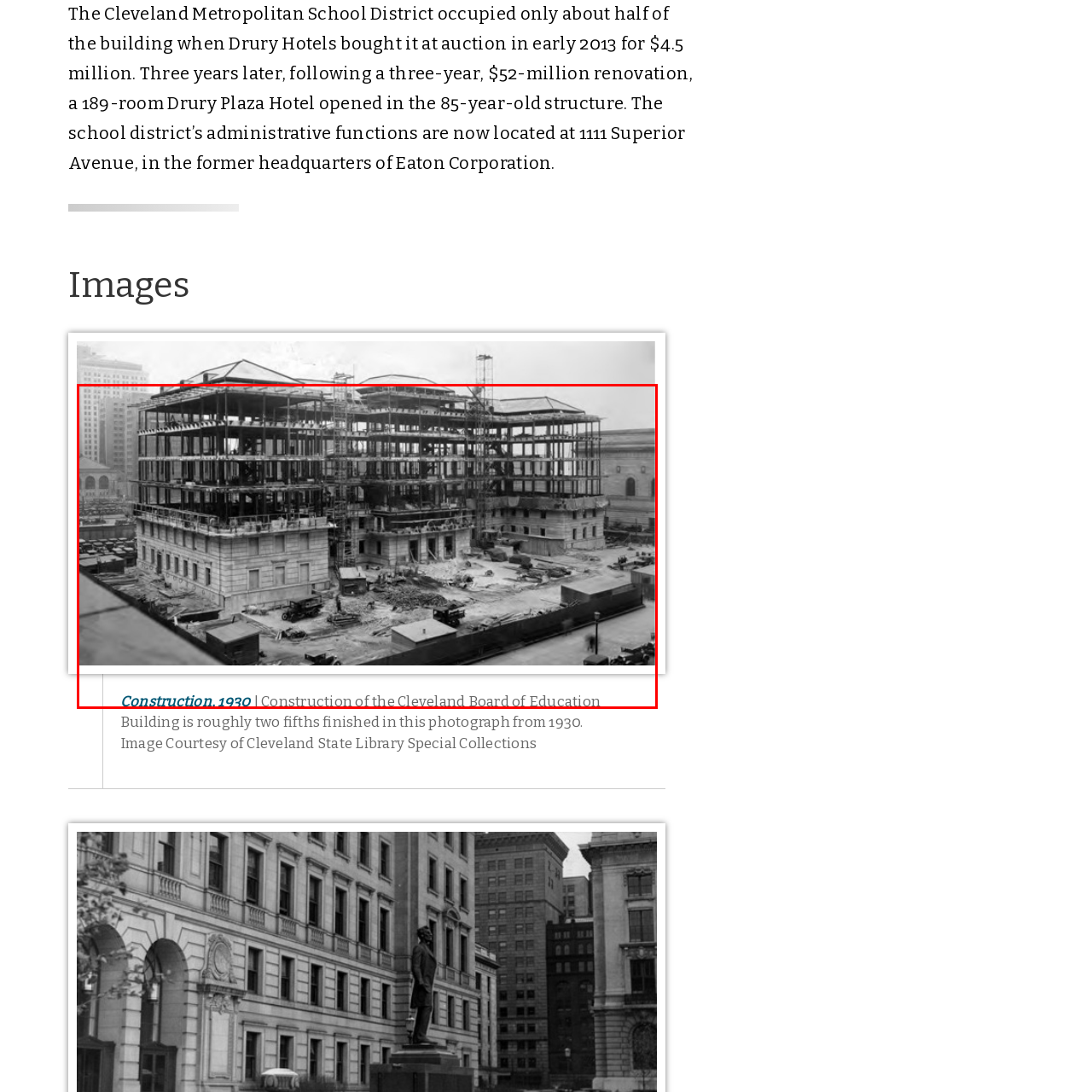Observe the image confined by the red frame and answer the question with a single word or phrase:
What surrounds the developing edifice?

Scaffolding